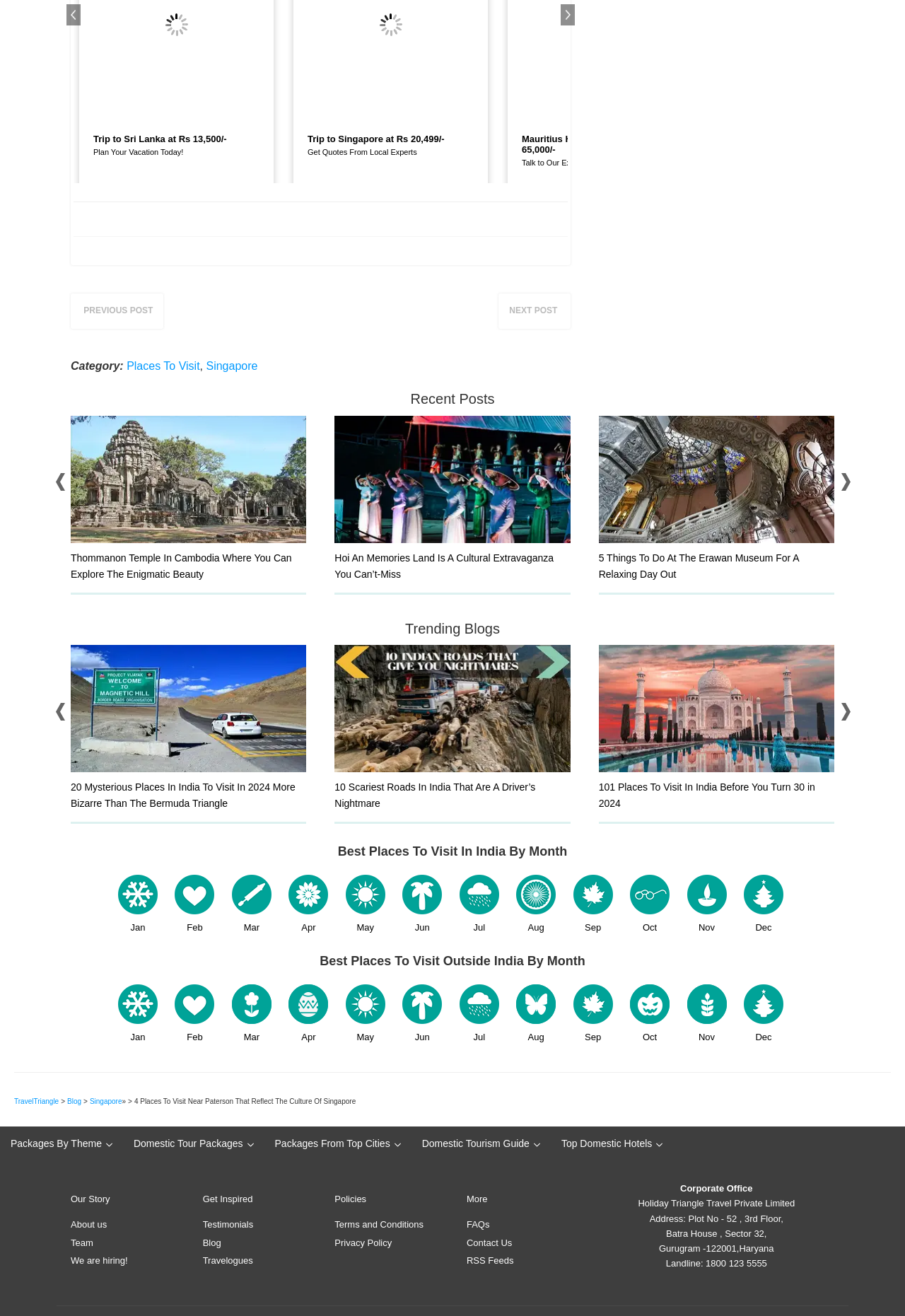What is the name of the website?
Using the screenshot, give a one-word or short phrase answer.

TravelTriangle